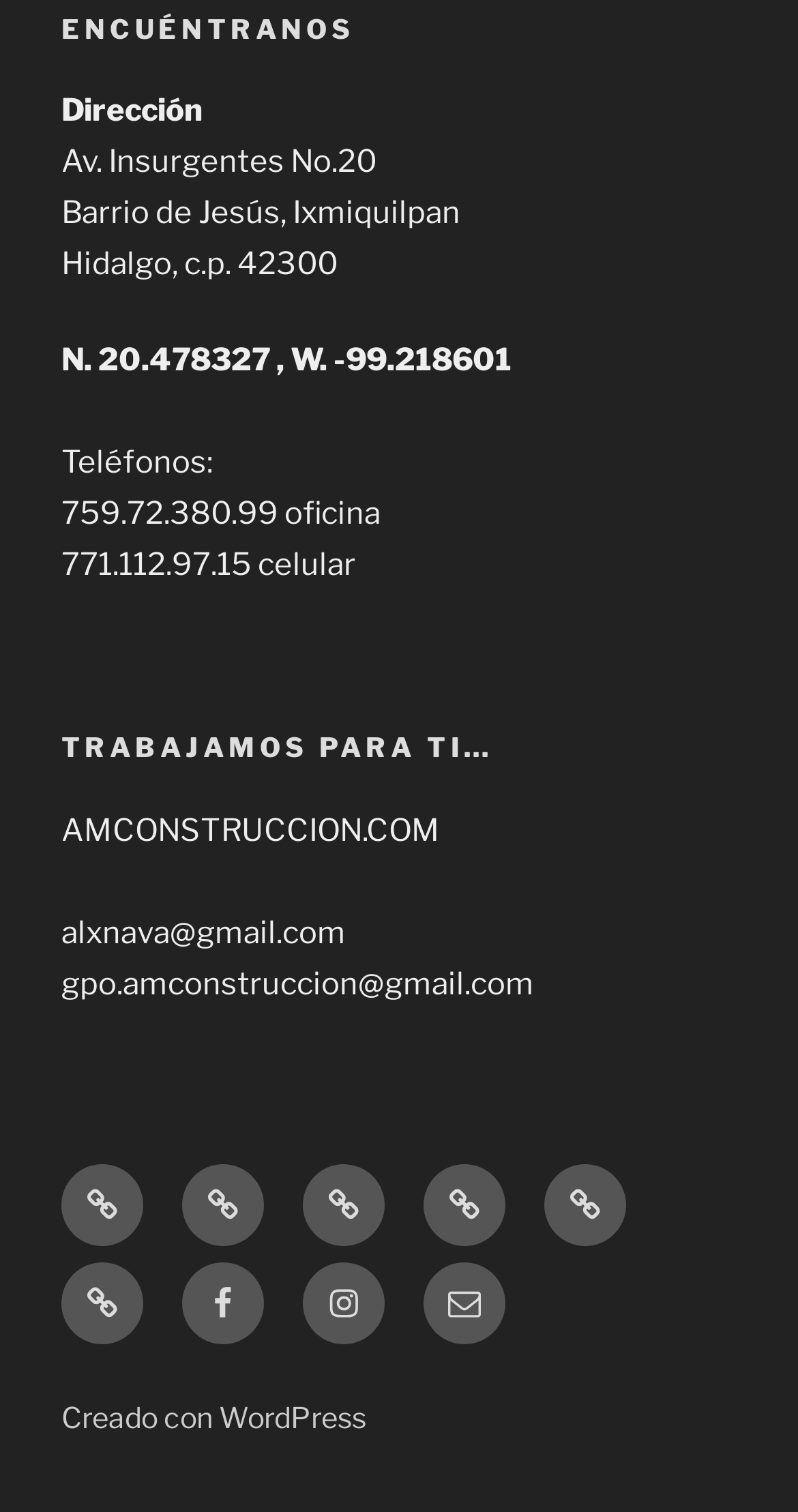Find the bounding box coordinates of the clickable element required to execute the following instruction: "Click on Inicio". Provide the coordinates as four float numbers between 0 and 1, i.e., [left, top, right, bottom].

[0.077, 0.77, 0.179, 0.824]